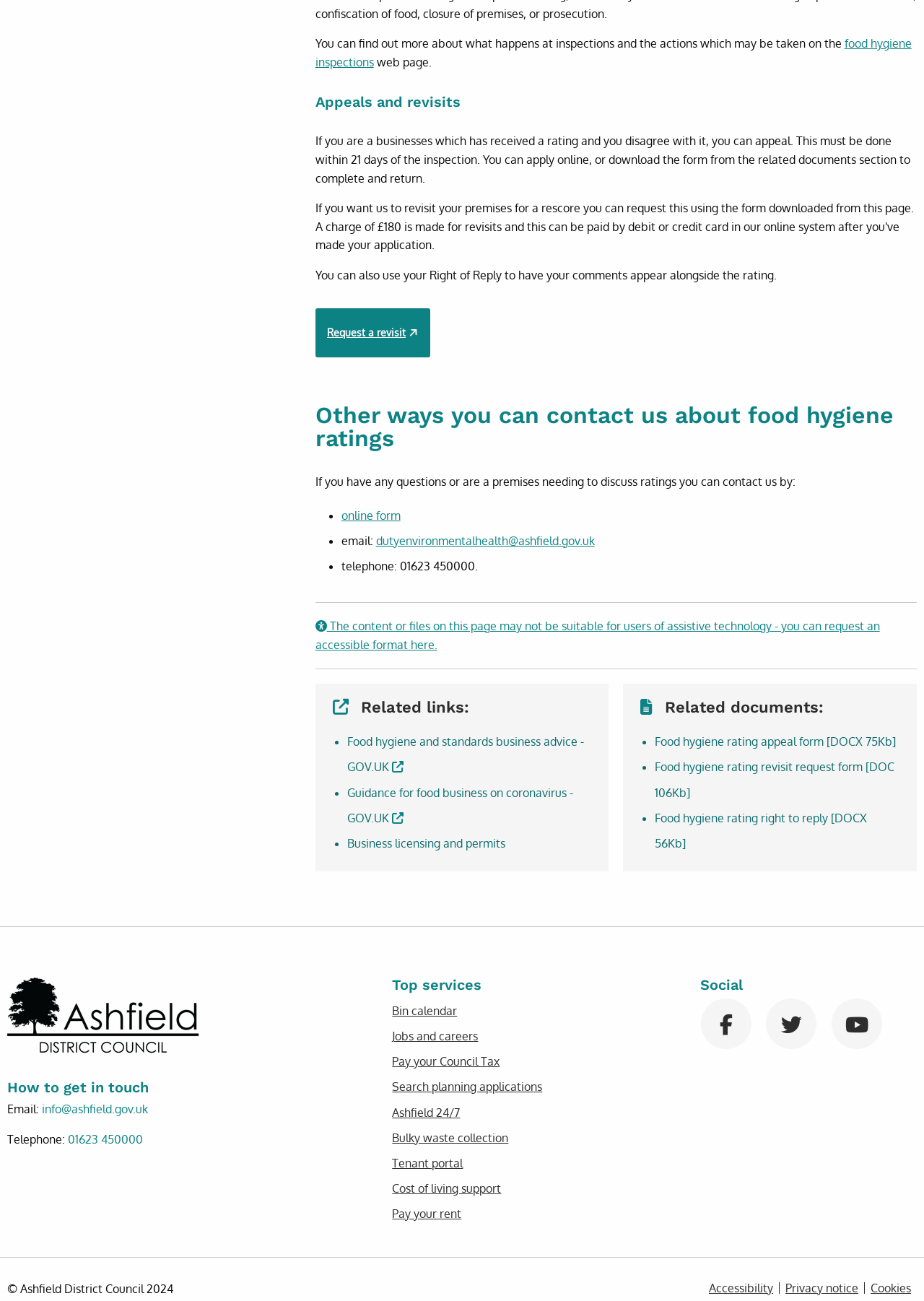Please locate the UI element described by "parent_node: Read aria-label="Menu Toggle"" and provide its bounding box coordinates.

None